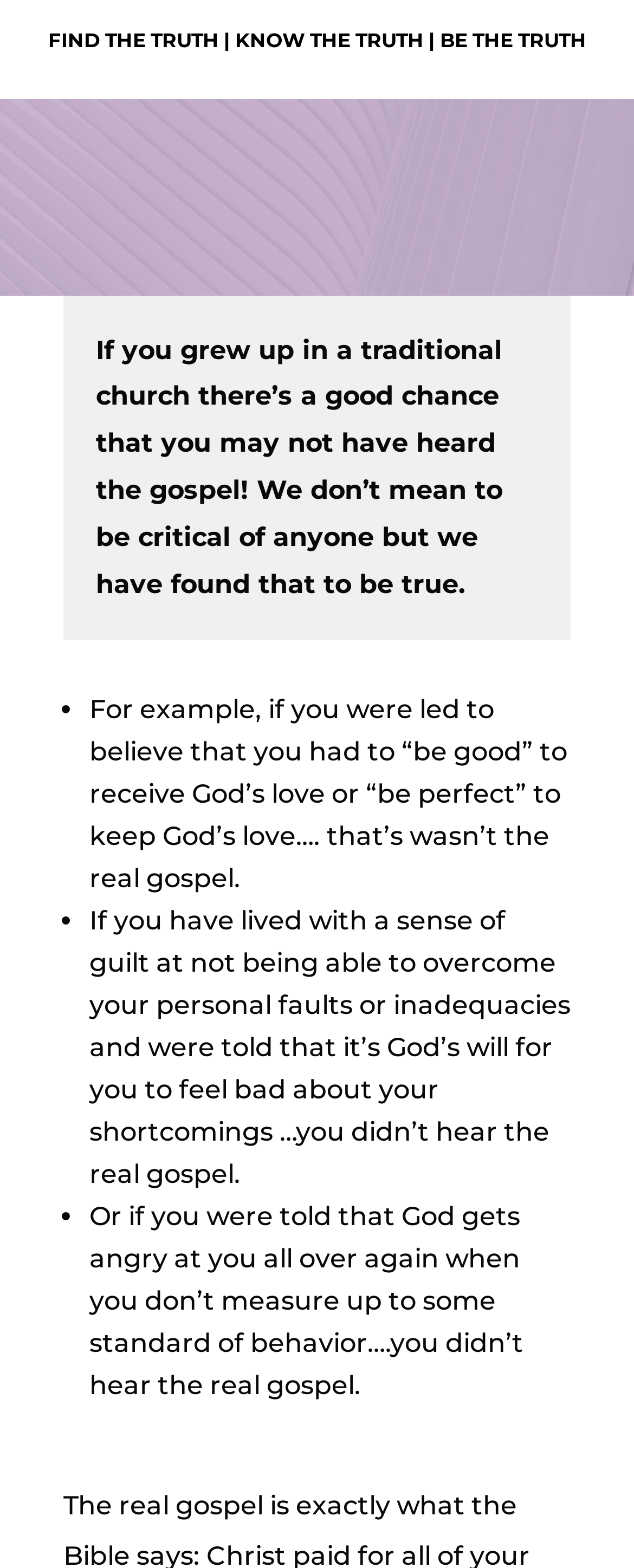Can you give a detailed response to the following question using the information from the image? What is the main theme of this website?

Based on the content of the webpage, it appears to be focused on Christianity, specifically on the concept of truth and the gospel. The links at the top of the page, such as 'FIND THE TRUTH', 'KNOW THE TRUTH', and 'BE THE TRUTH', suggest that the website is centered around this theme.